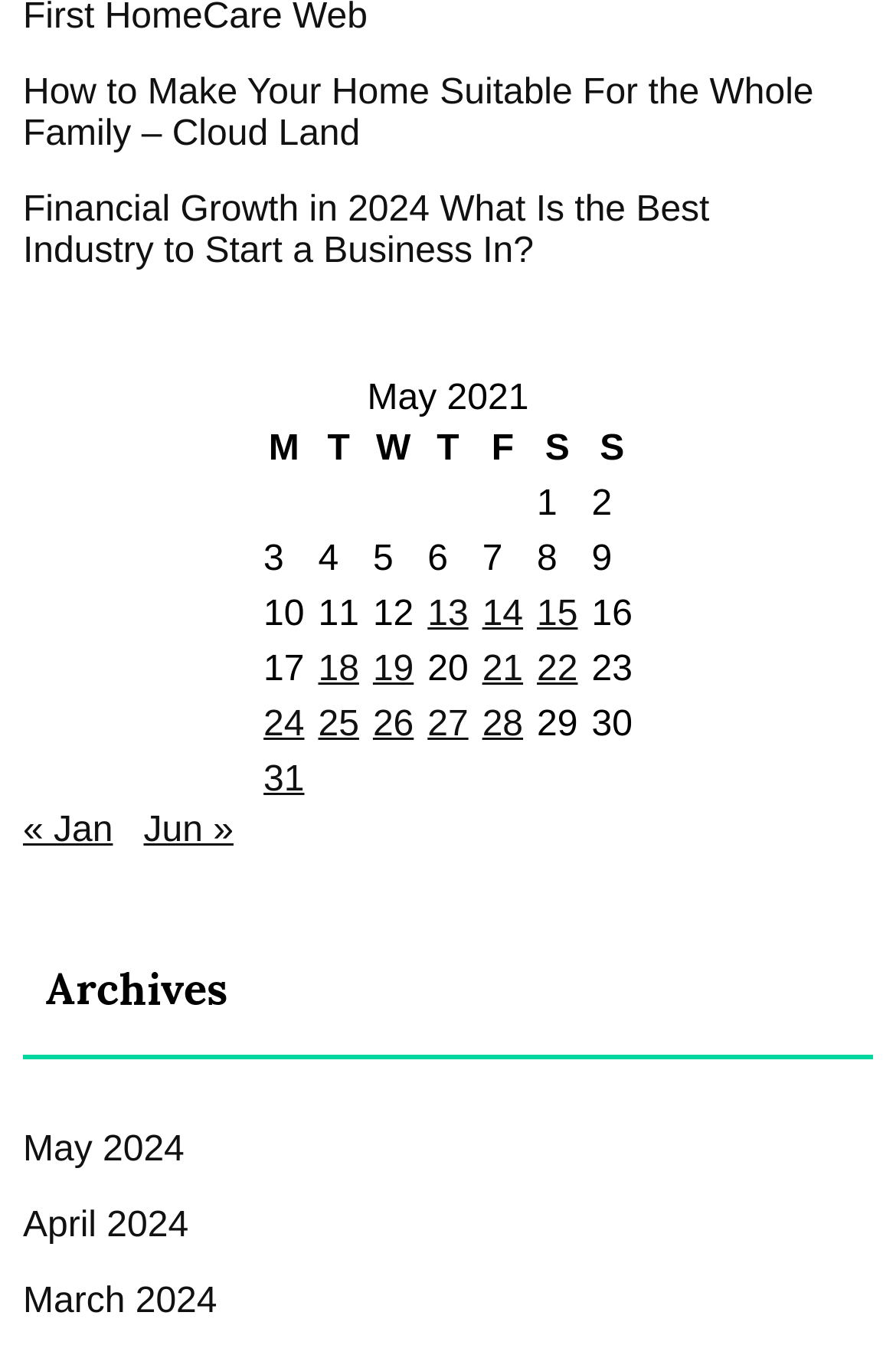Pinpoint the bounding box coordinates of the element that must be clicked to accomplish the following instruction: "Read the article about Financial Growth in 2024". The coordinates should be in the format of four float numbers between 0 and 1, i.e., [left, top, right, bottom].

[0.026, 0.142, 0.792, 0.202]